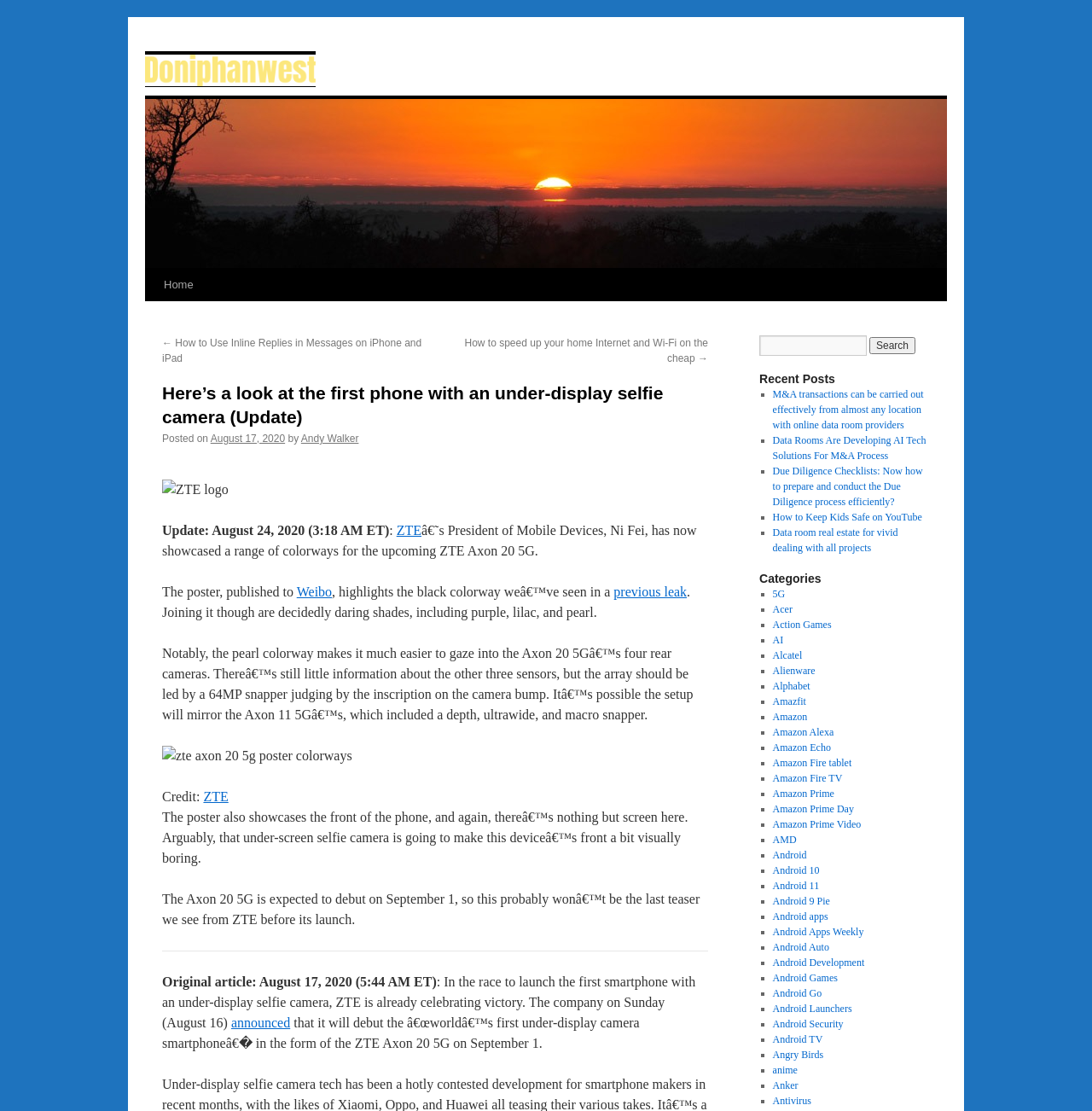Please determine the bounding box coordinates of the area that needs to be clicked to complete this task: 'Read the 'Recent Posts''. The coordinates must be four float numbers between 0 and 1, formatted as [left, top, right, bottom].

[0.695, 0.334, 0.852, 0.348]